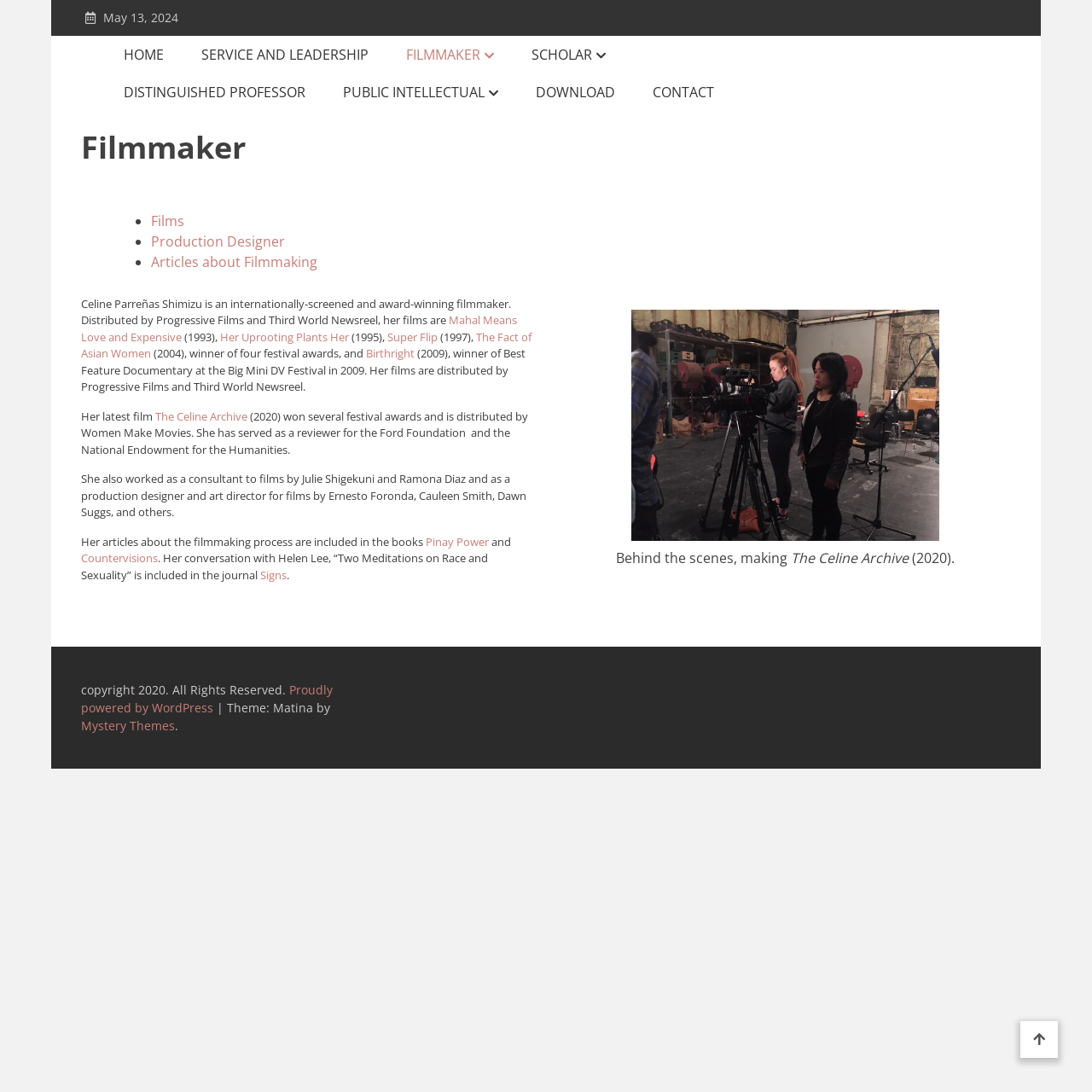Please determine the bounding box coordinates for the element that should be clicked to follow these instructions: "Toggle navigation".

None